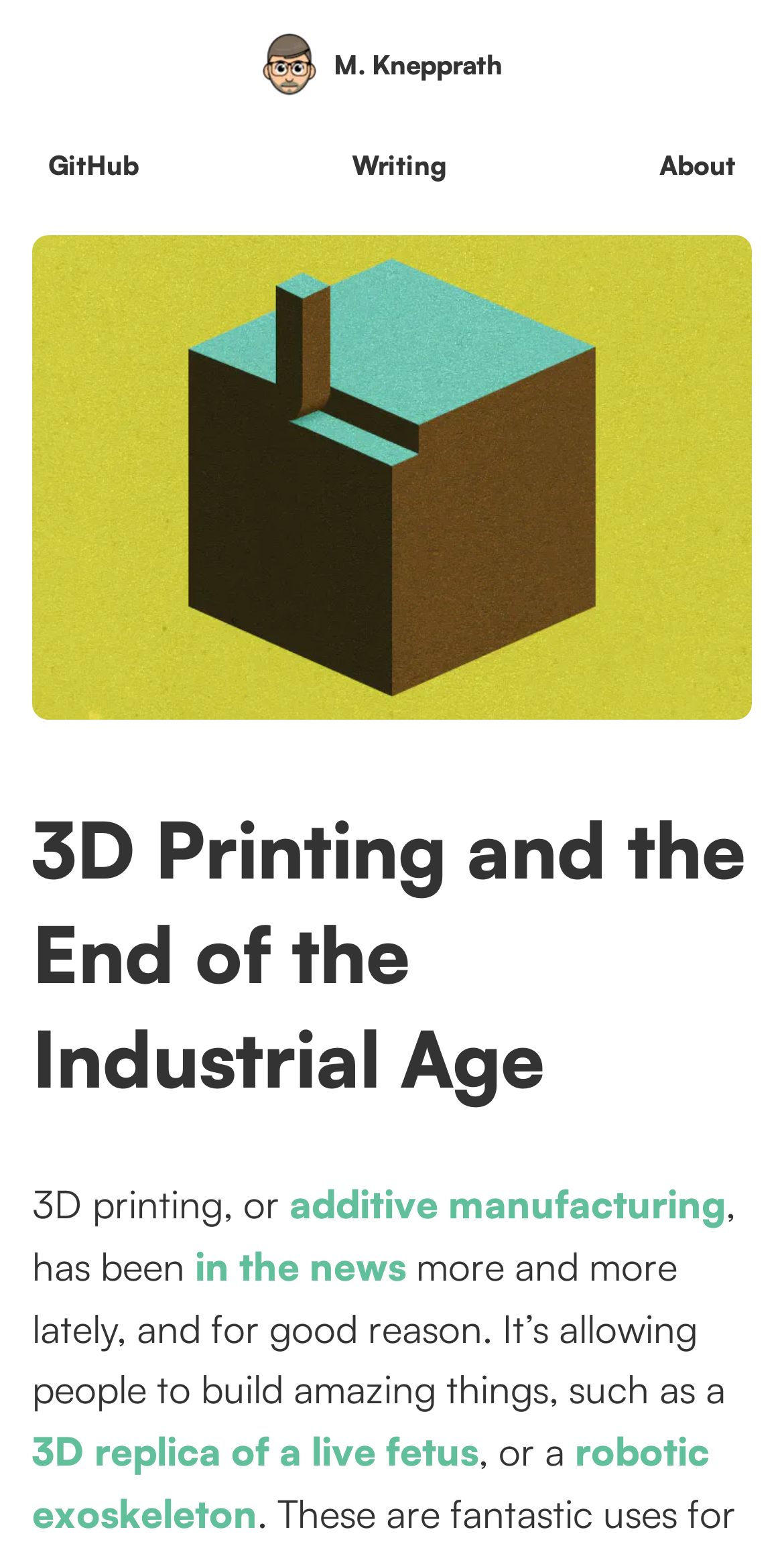How many links are there in the navigation menu?
Look at the image and provide a short answer using one word or a phrase.

3